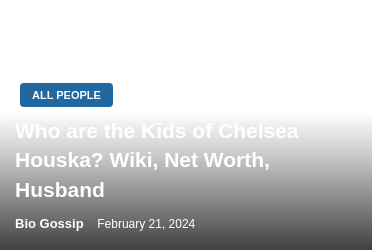Break down the image into a detailed narrative.

The image features a prominent article header titled "Who are the Kids of Chelsea Houska? Wiki, Net Worth, Husband," which suggests a focus on the personal and family details of Chelsea Houska. Accompanying this heading is a link labeled "ALL PEOPLE," indicating that readers can explore more related content or profiles. The article is dated February 21, 2024, implying it contains up-to-date information. This composition is part of a broader layout on a platform that shares biographies and lifestyle insights, likely aimed at fans and followers of Chelsea Houska, who is known for her appearances in media.